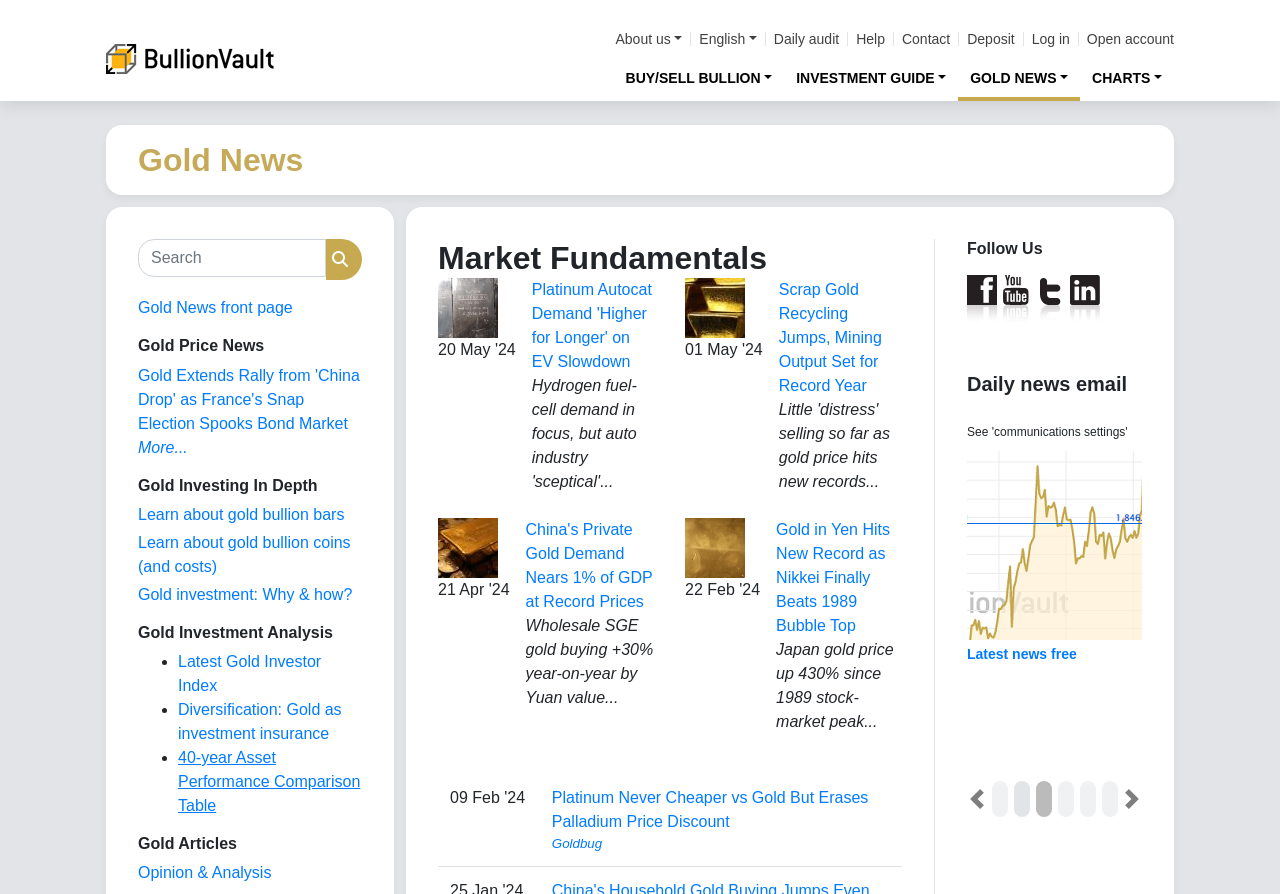What is the purpose of the search form? Look at the image and give a one-word or short phrase answer.

To search the website